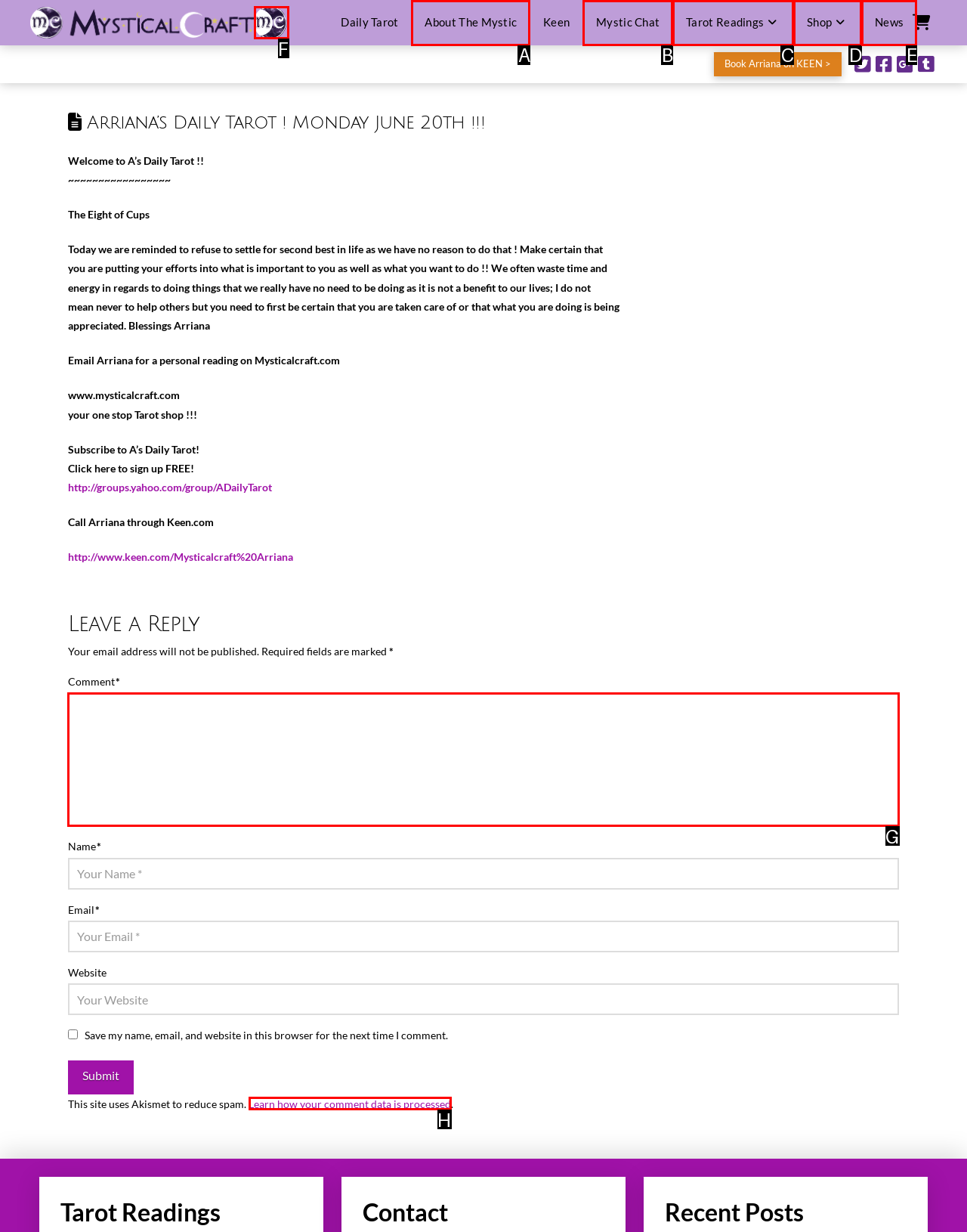Select the HTML element that needs to be clicked to perform the task: Enter a comment in the text box. Reply with the letter of the chosen option.

G